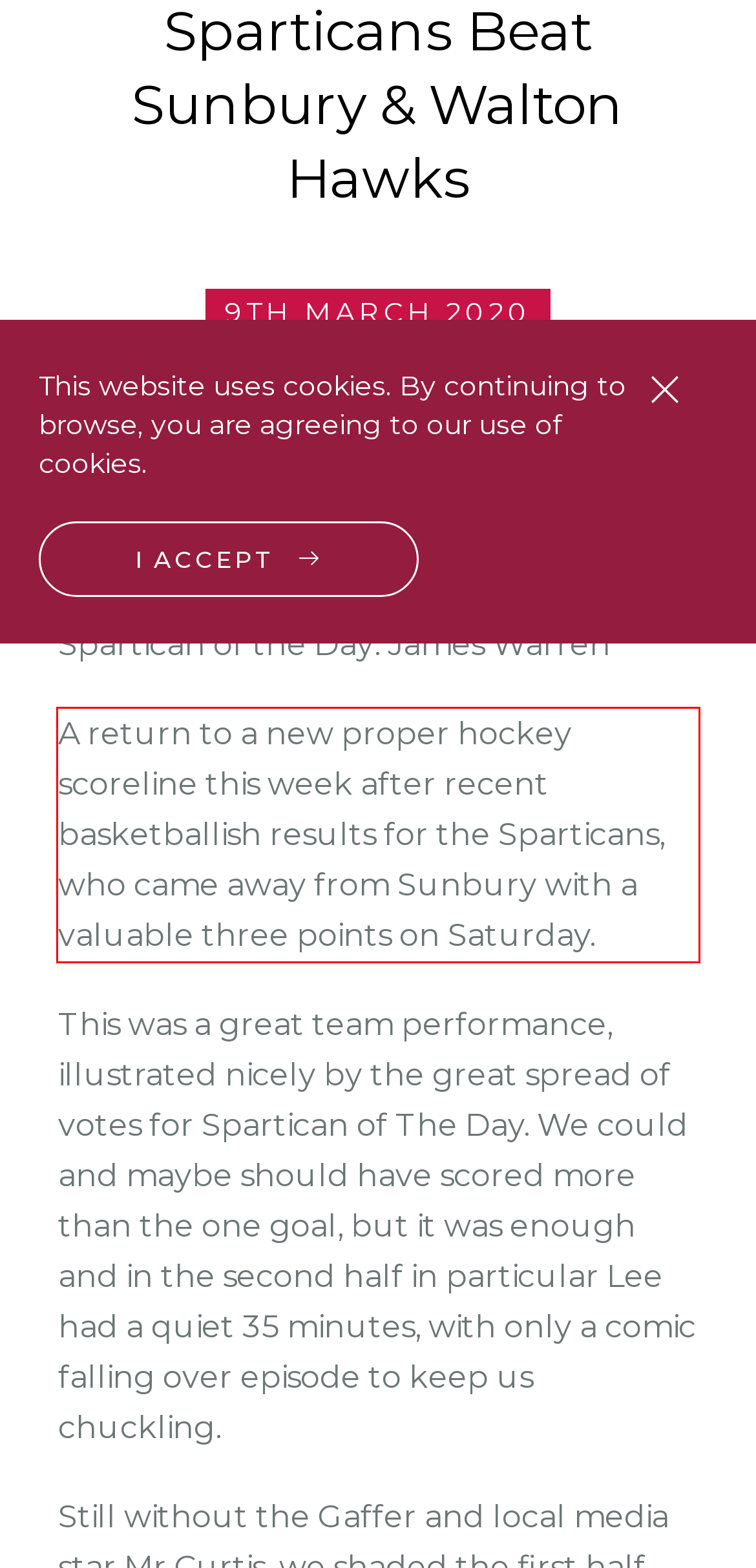Identify and transcribe the text content enclosed by the red bounding box in the given screenshot.

A return to a new proper hockey scoreline this week after recent basketballish results for the Sparticans, who came away from Sunbury with a valuable three points on Saturday.